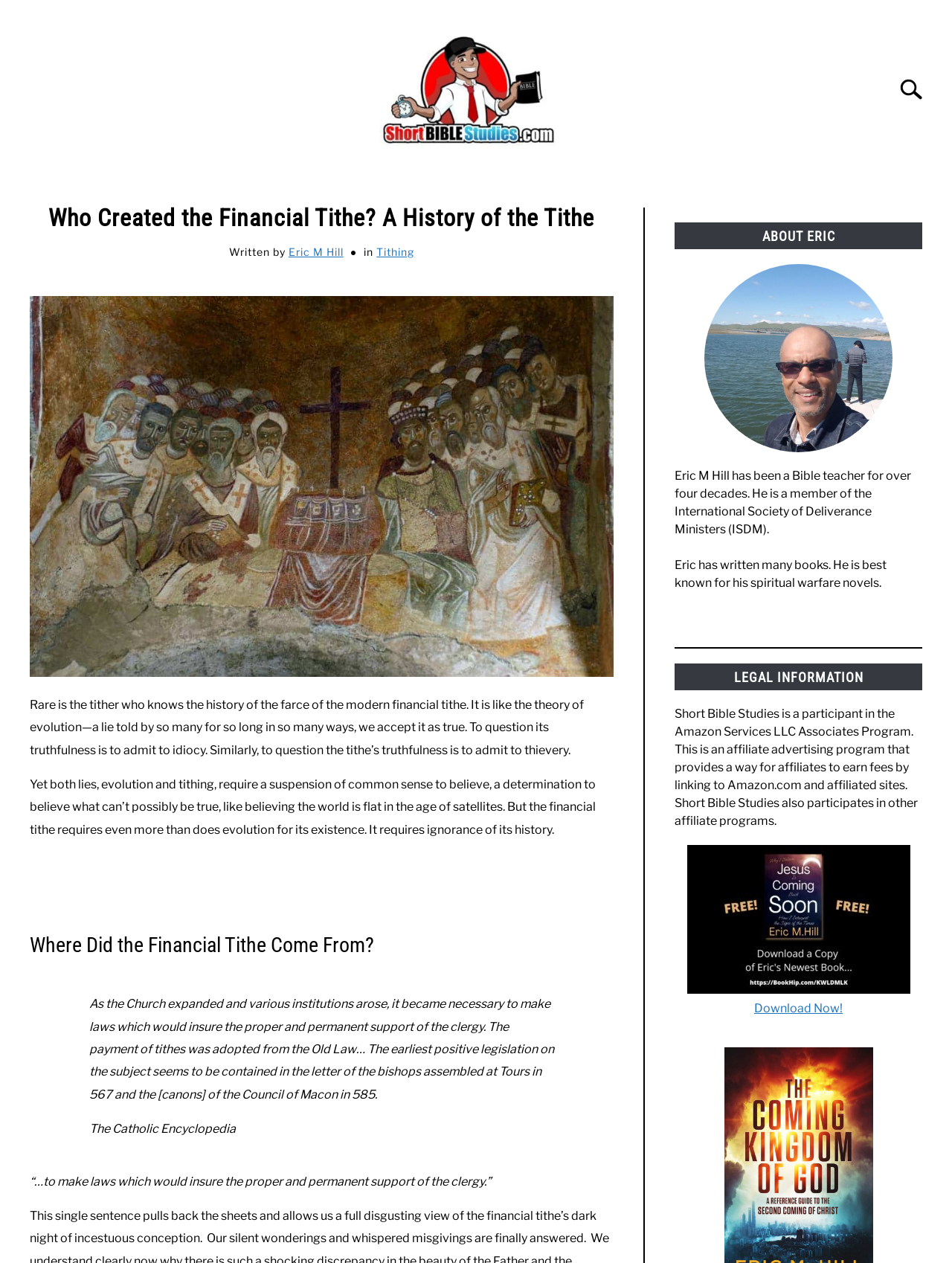From the webpage screenshot, predict the bounding box coordinates (top-left x, top-left y, bottom-right x, bottom-right y) for the UI element described here: Studying the Bible

[0.479, 0.175, 0.63, 0.202]